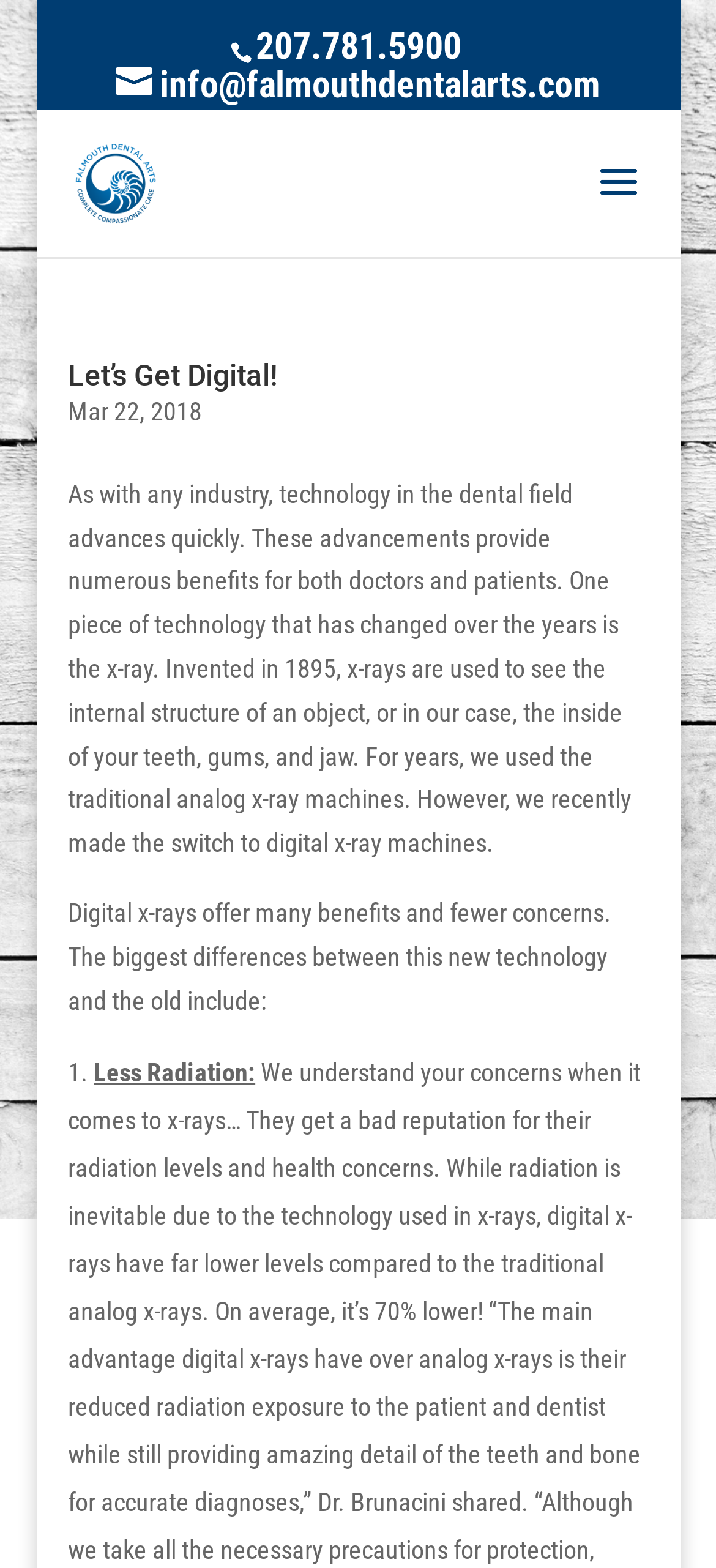What is the phone number of Falmouth Dental Arts?
With the help of the image, please provide a detailed response to the question.

I found the phone number by looking at the link element with the text '207.781.5900' which is located at the top of the webpage.